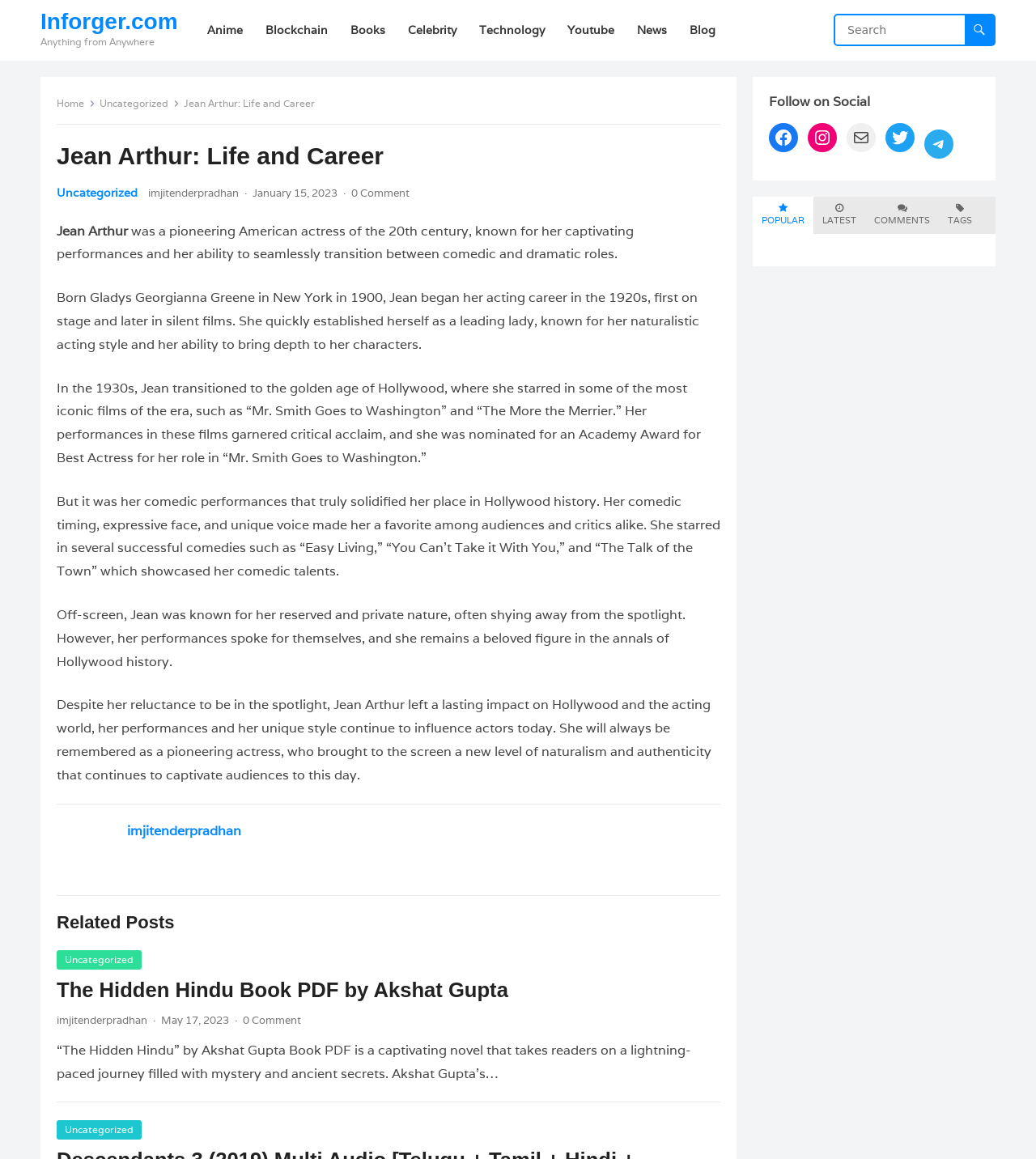Identify the bounding box for the UI element specified in this description: "0 Comment". The coordinates must be four float numbers between 0 and 1, formatted as [left, top, right, bottom].

[0.234, 0.874, 0.291, 0.886]